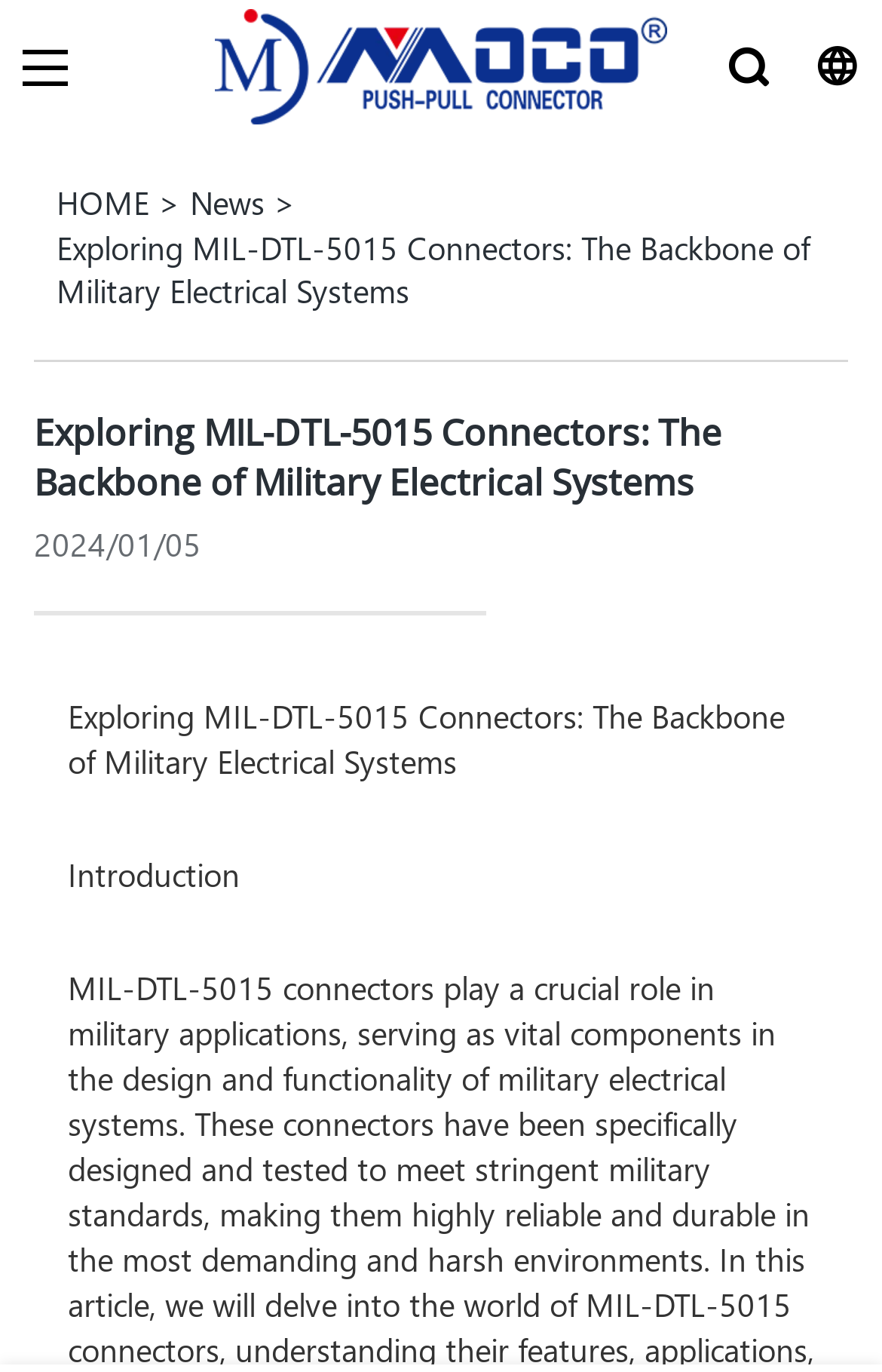What is the name of the company?
Answer the question using a single word or phrase, according to the image.

MOCO